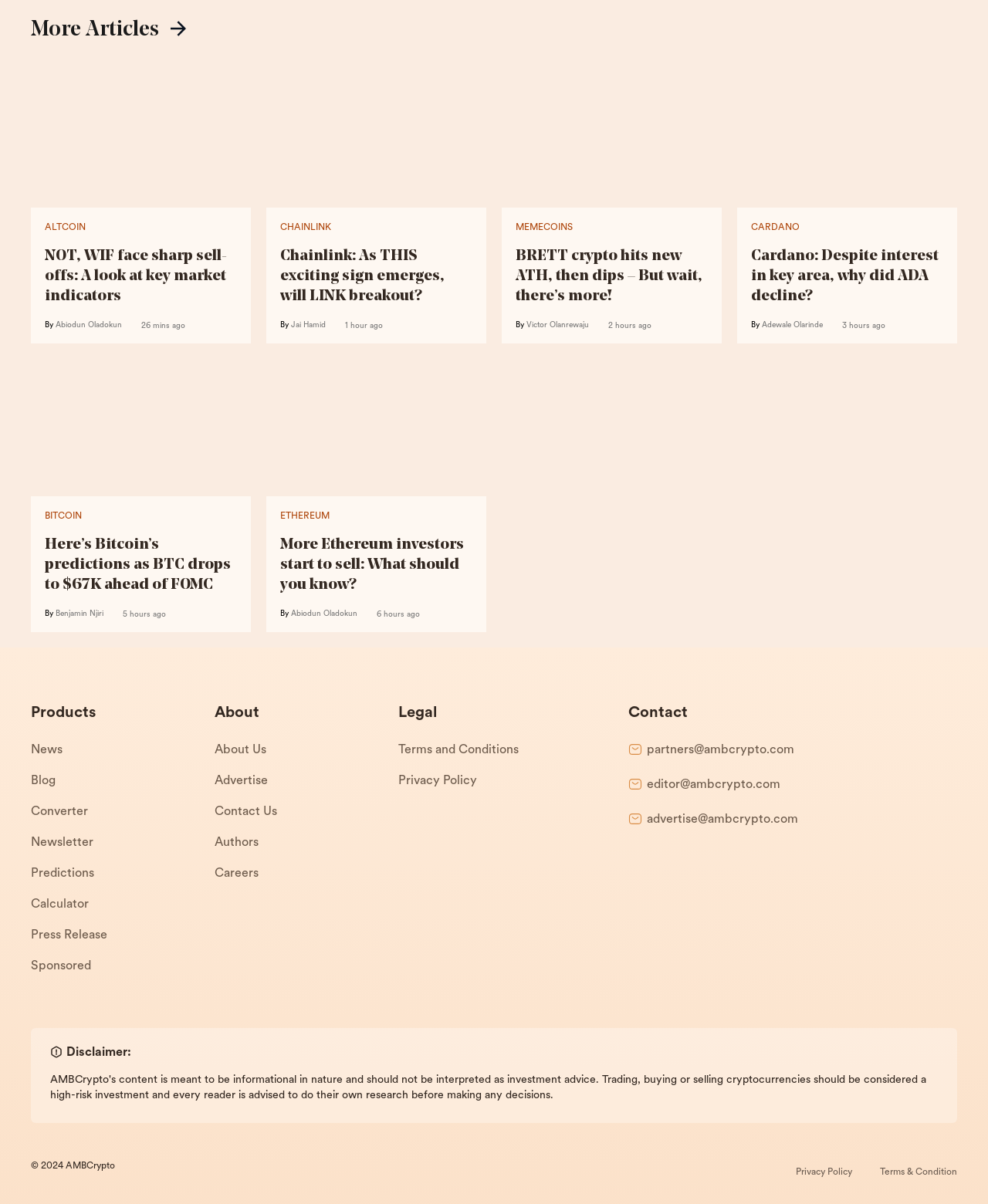From the webpage screenshot, predict the bounding box coordinates (top-left x, top-left y, bottom-right x, bottom-right y) for the UI element described here: About Us

[0.217, 0.61, 0.403, 0.636]